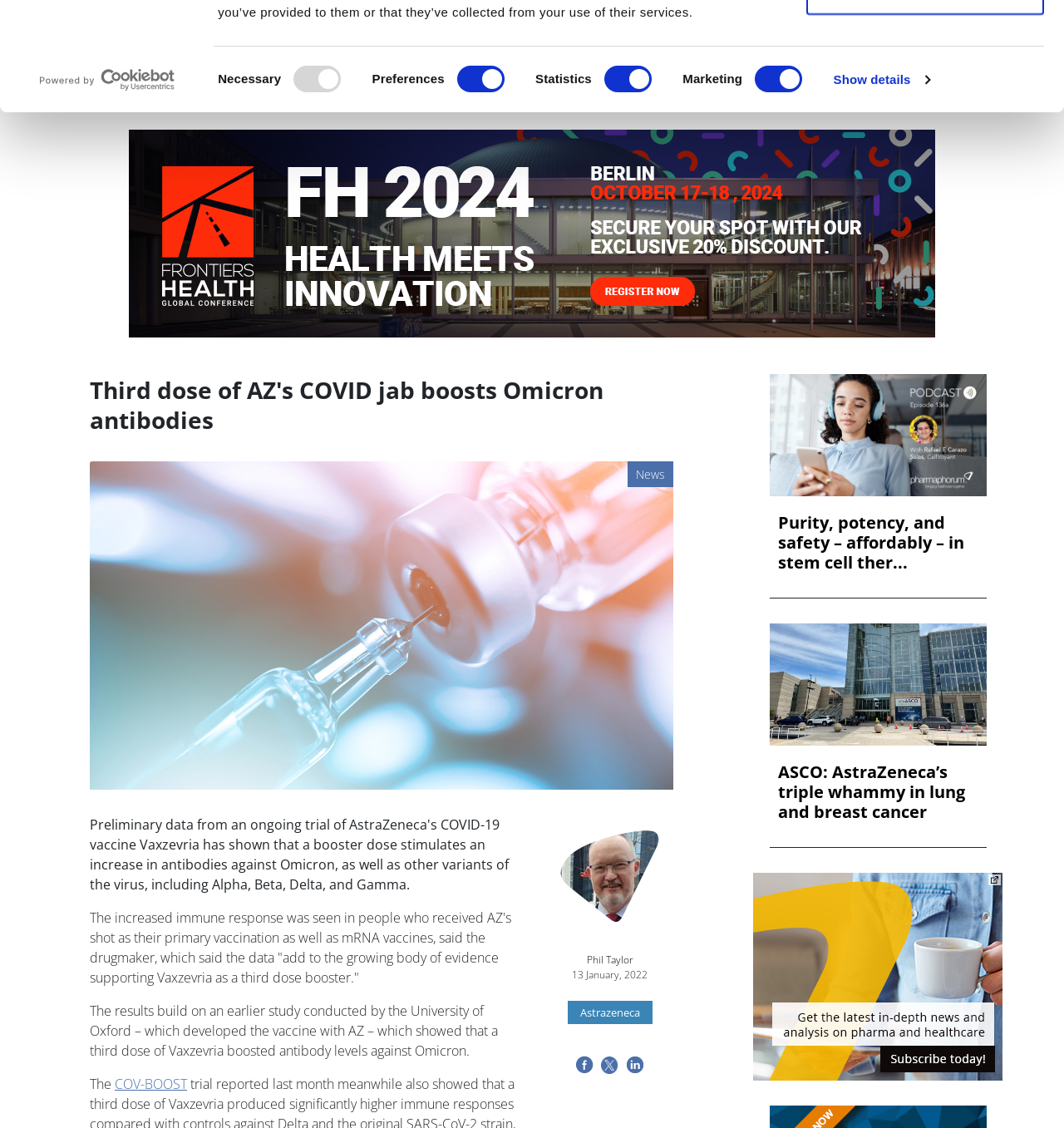Identify the bounding box coordinates for the UI element described by the following text: "Podcasts". Provide the coordinates as four float numbers between 0 and 1, in the format [left, top, right, bottom].

[0.587, 0.046, 0.649, 0.076]